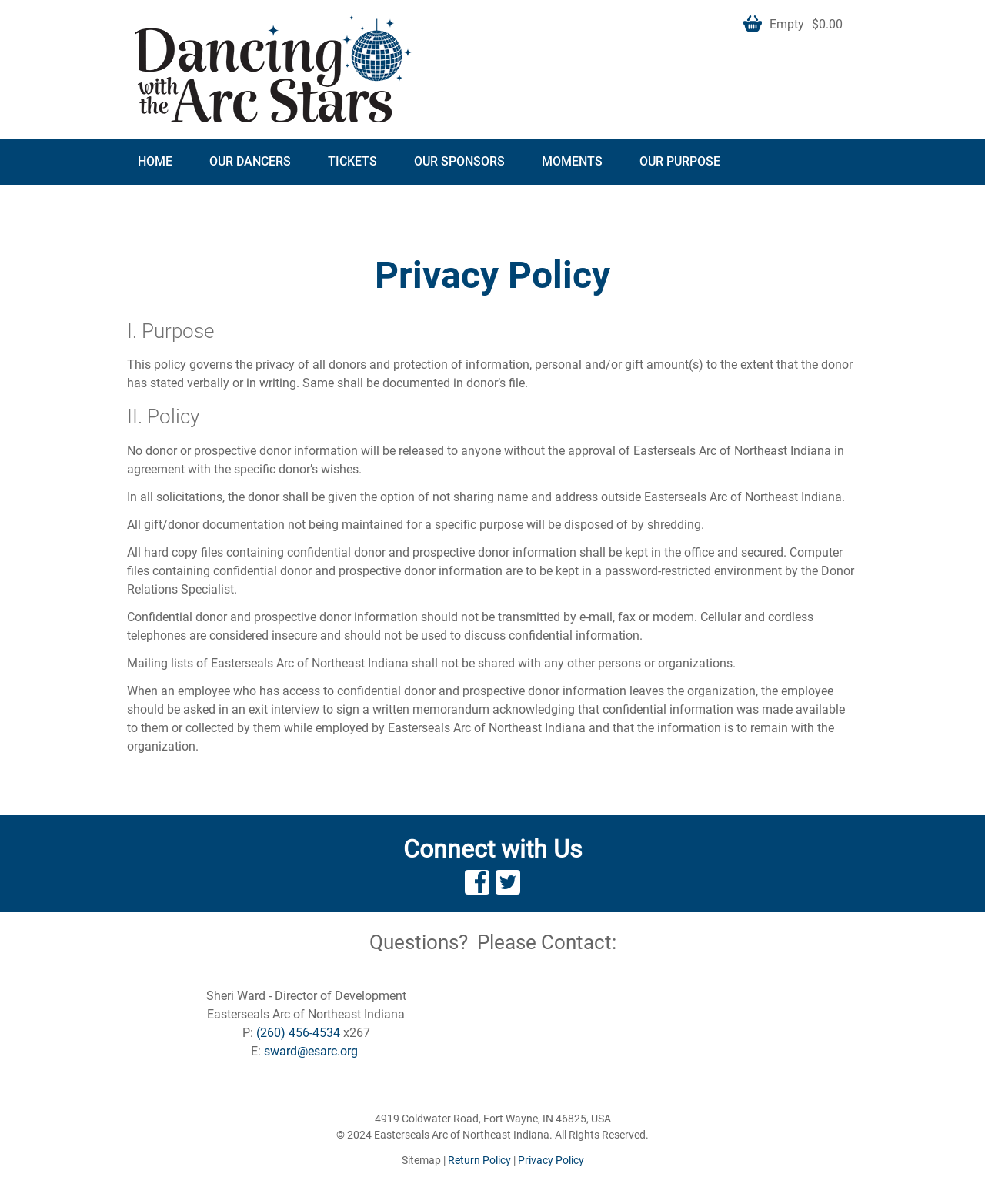What social media platforms can I connect with?
Examine the screenshot and reply with a single word or phrase.

Facebook and Twitter